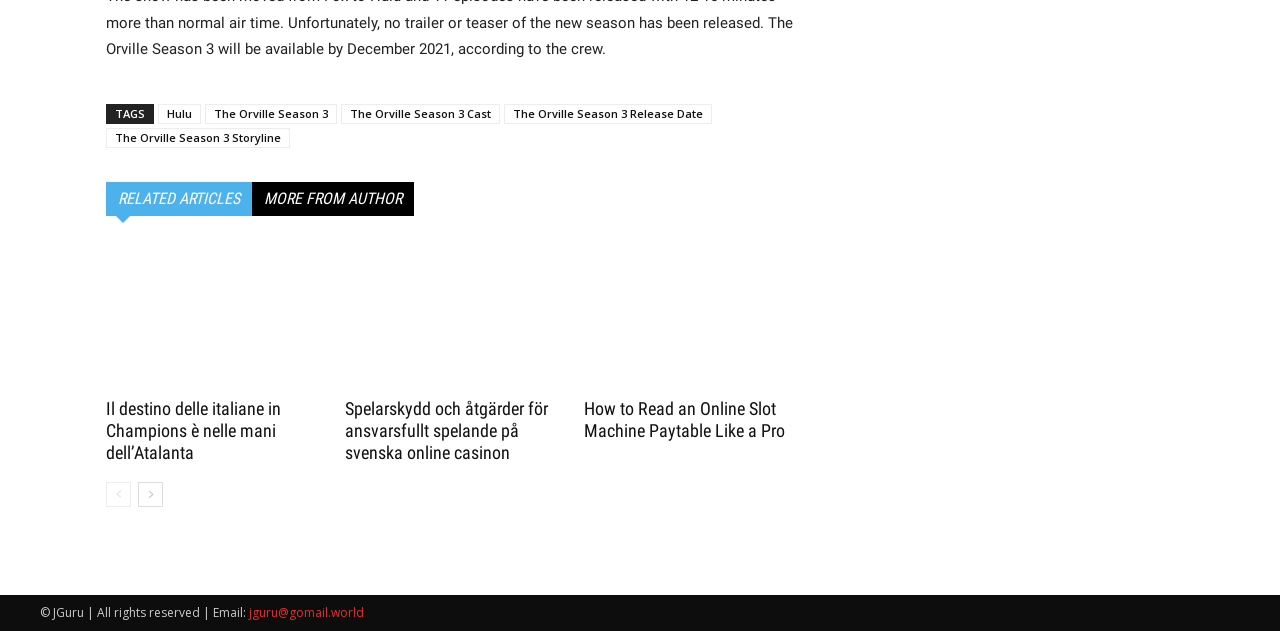What is the function of the 'prev-page' and 'next-page' links?
Using the image, provide a concise answer in one word or a short phrase.

Navigate pages